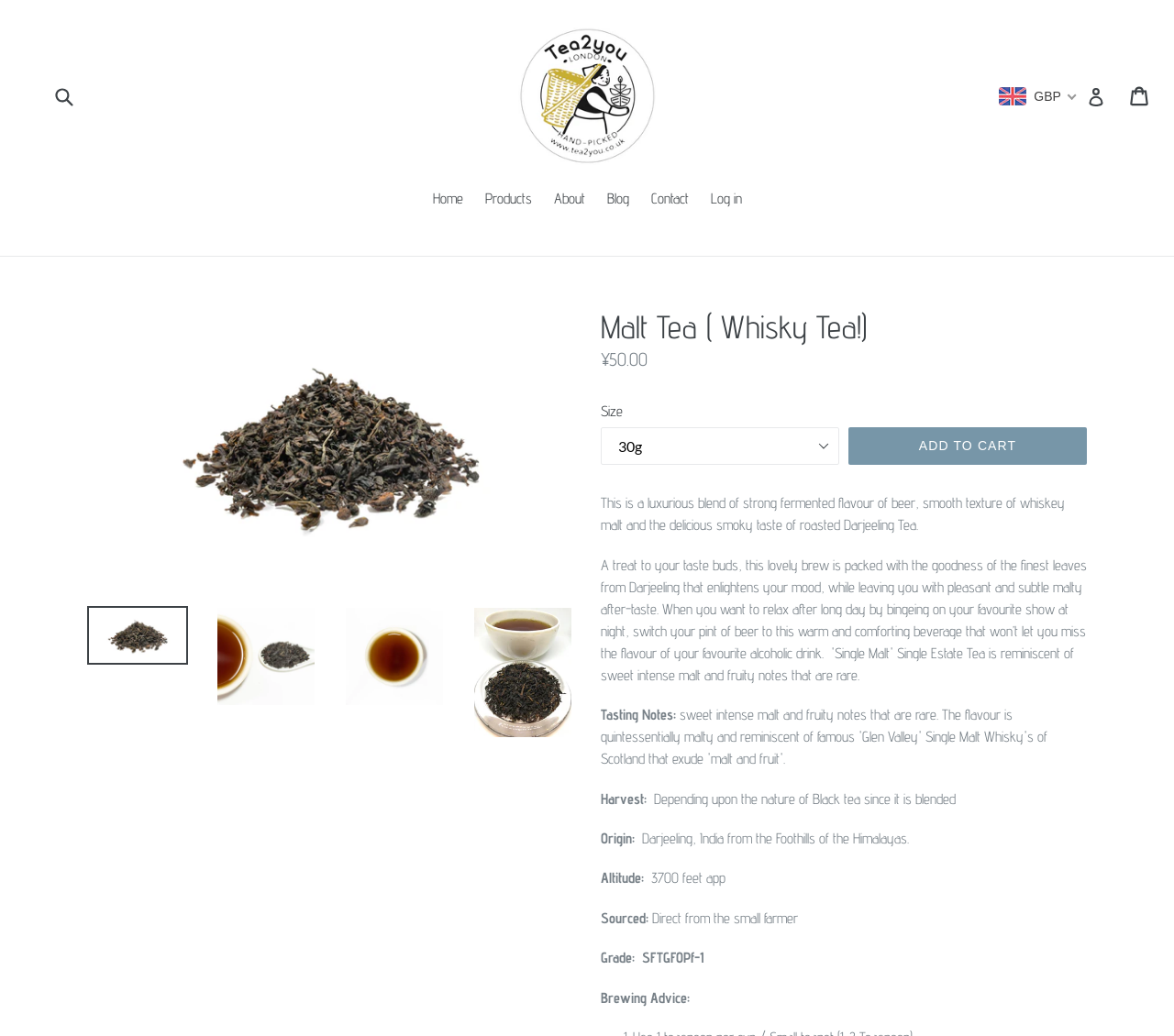What is the brewing advice for the tea?
Answer the question in a detailed and comprehensive manner.

I found a StaticText element with the text 'Brewing Advice:' but it does not have any adjacent text or values, so I couldn't determine the brewing advice for the tea.